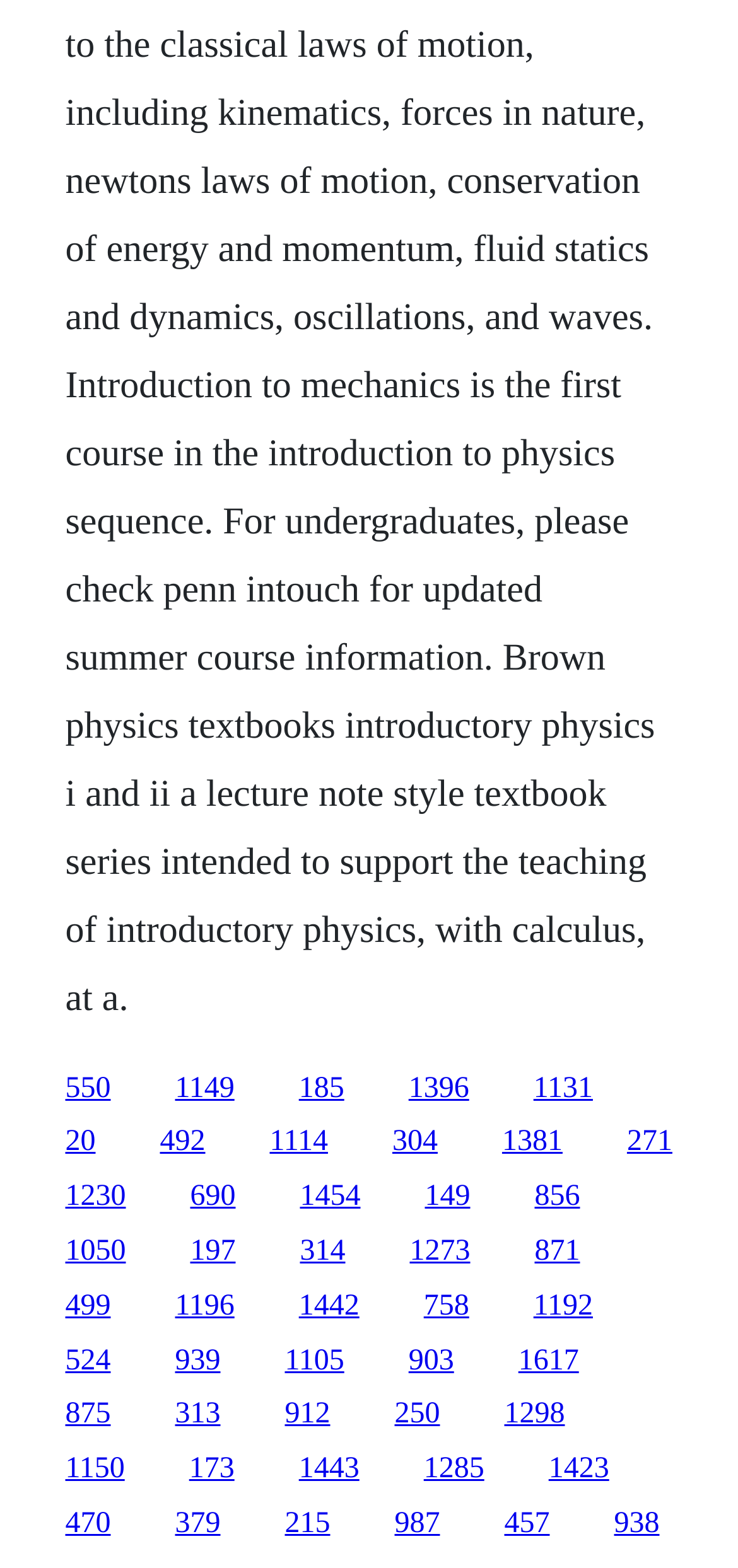Pinpoint the bounding box coordinates of the area that should be clicked to complete the following instruction: "click the first link". The coordinates must be given as four float numbers between 0 and 1, i.e., [left, top, right, bottom].

[0.088, 0.683, 0.15, 0.704]